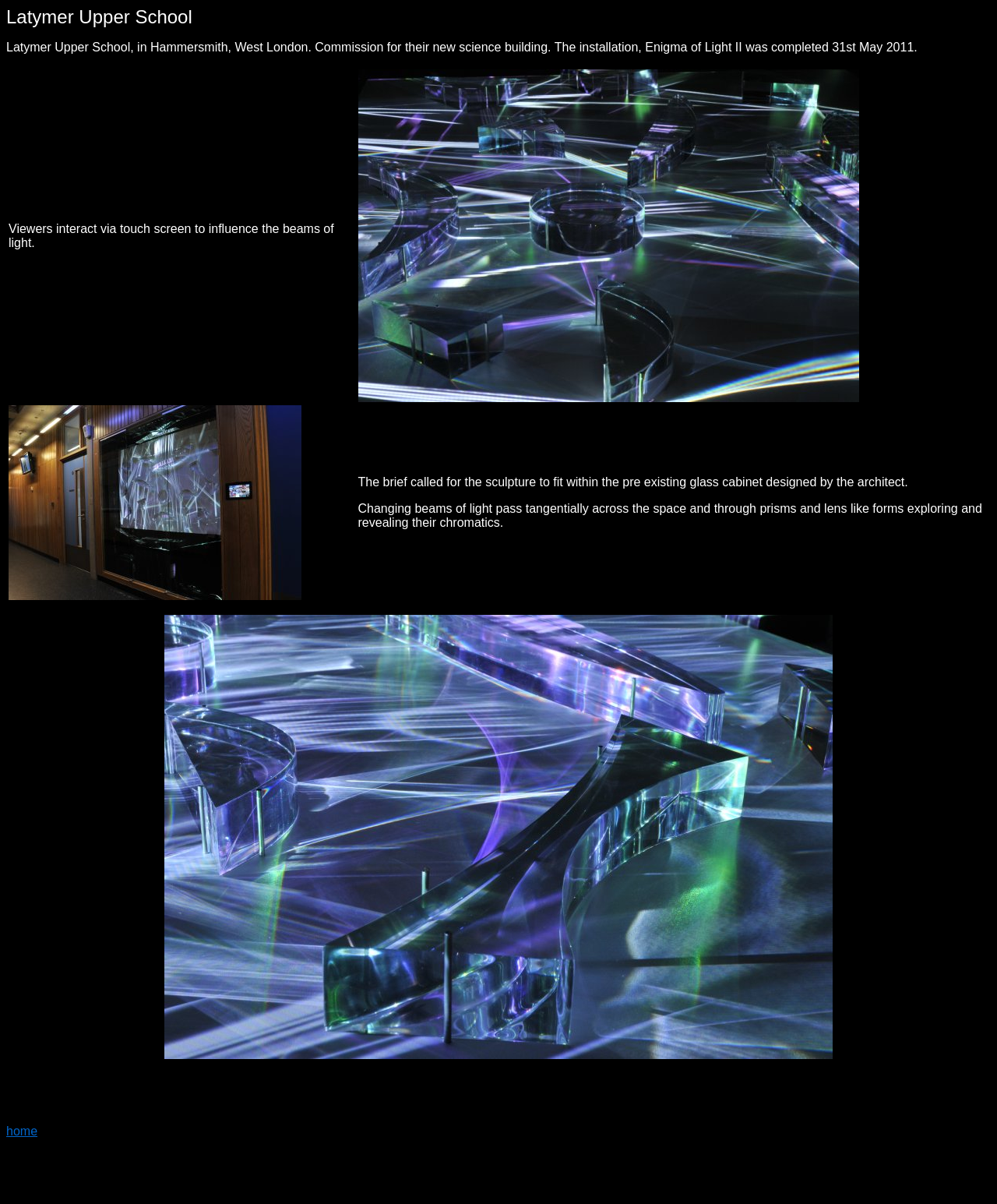Write an exhaustive caption that covers the webpage's main aspects.

The webpage is about Latymer Upper School, specifically showcasing a project related to a new science building. At the top, there is a brief introduction to the project, mentioning the school's location and the completion date of the installation, Enigma of Light II.

Below the introduction, there is a table with two rows. The first row contains a cell with a description of the installation, stating that viewers can interact with it via a touch screen to influence the beams of light. Next to this cell, there is an image that takes up most of the row's width.

The second row of the table has two cells. The first cell contains a small image, and the second cell has a detailed description of the brief for the sculpture, including the requirement to fit within a pre-existing glass cabinet and the exploration of chromatics through changing beams of light.

On the right side of the page, there is a larger image that spans from the middle to the bottom of the page. At the very bottom, there is a small, almost invisible text element, followed by a link to the "home" page.